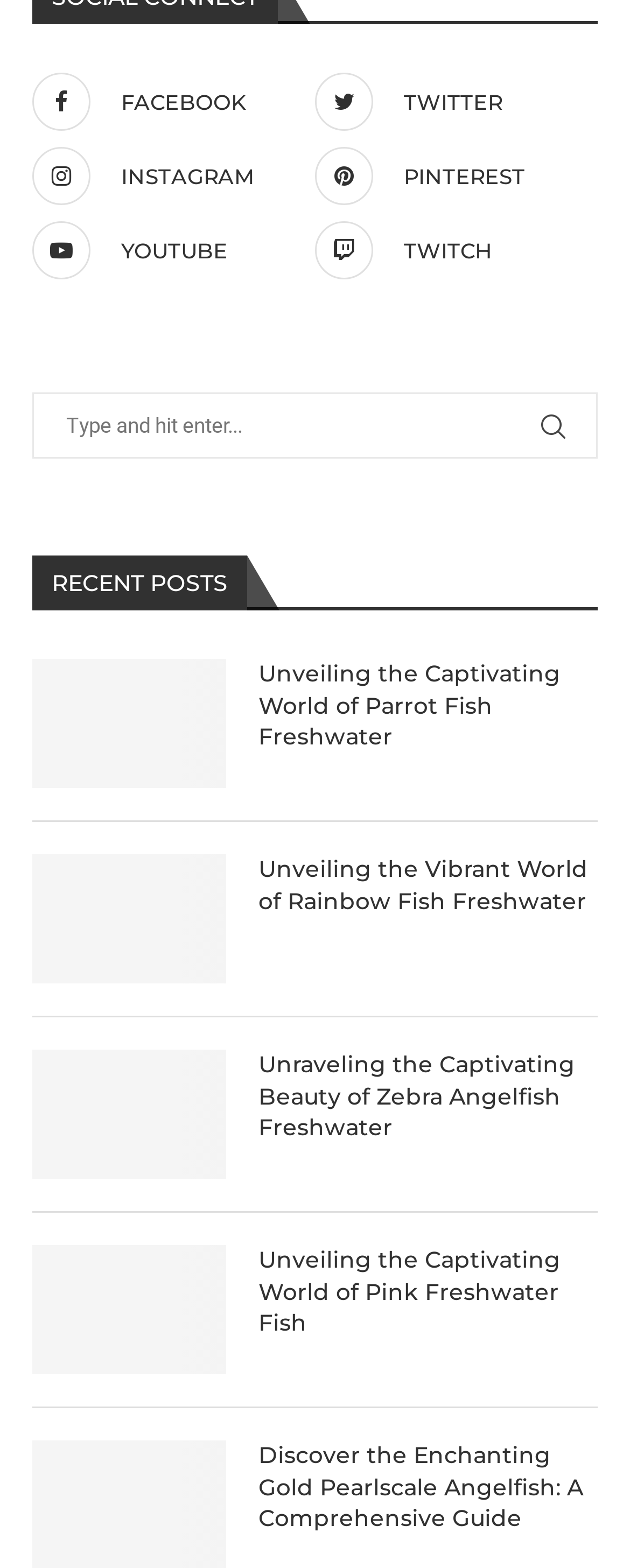Specify the bounding box coordinates of the element's area that should be clicked to execute the given instruction: "Read about Unveiling the Captivating World of Parrot Fish Freshwater". The coordinates should be four float numbers between 0 and 1, i.e., [left, top, right, bottom].

[0.051, 0.657, 0.359, 0.739]